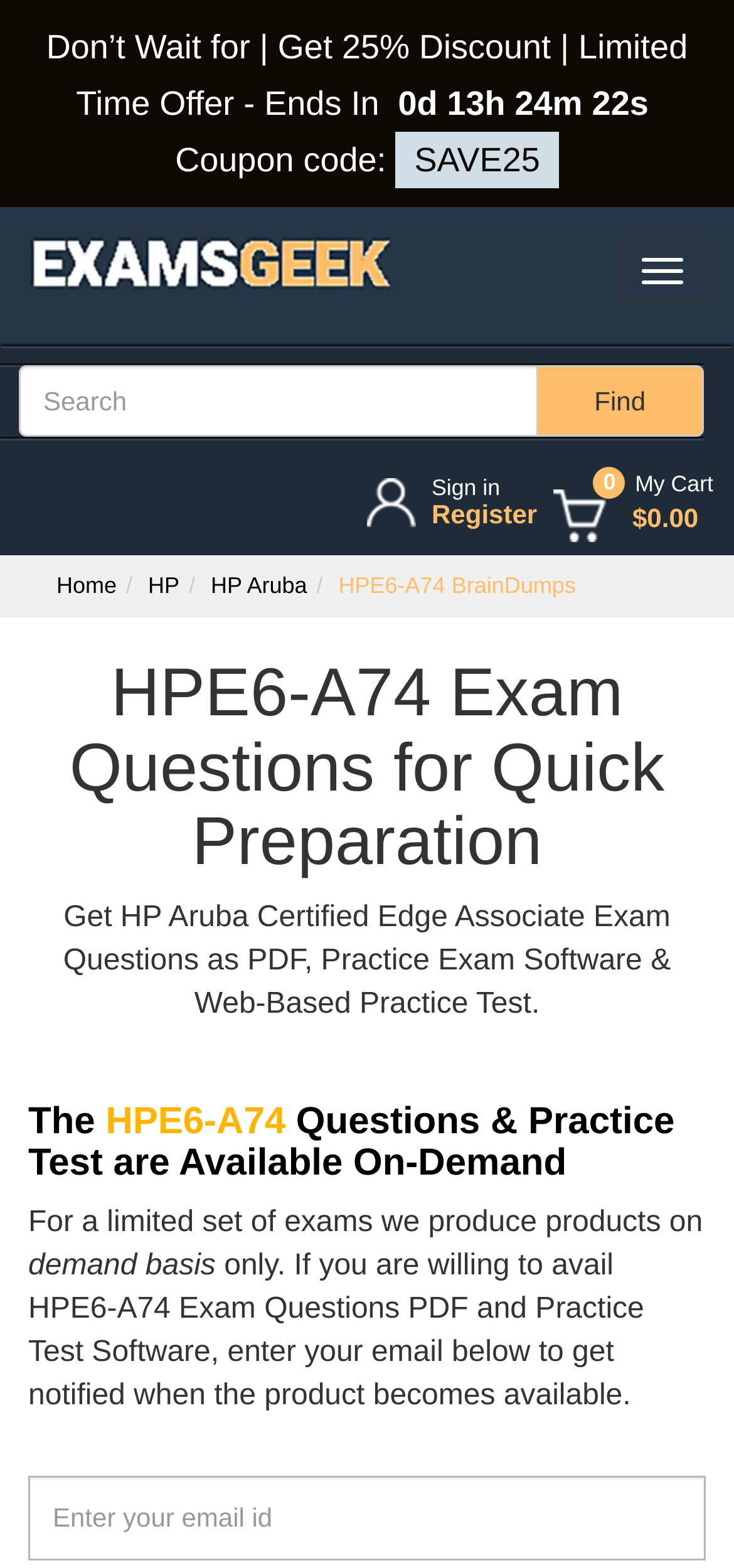What is the purpose of the email input field?
Respond to the question with a single word or phrase according to the image.

To get notified when the product becomes available